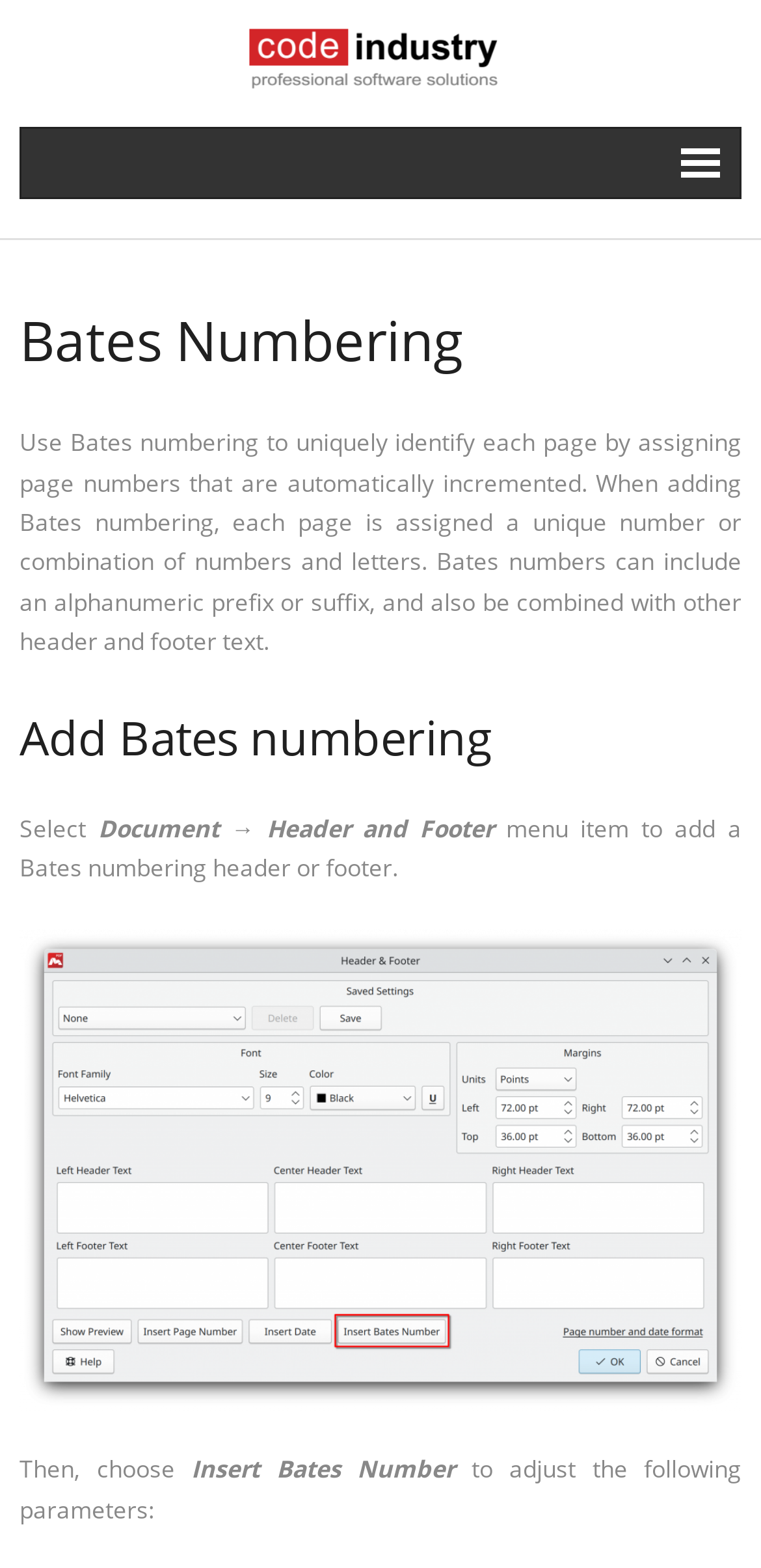Offer a meticulous description of the webpage's structure and content.

The webpage is about adding headers and footers to PDF documents using Master PDF Editor. At the top, there is a logo of Code Industry - ImagePrinter Pro, which is an image with a link to the company's website. Below the logo, there are two language options, "English" and "Русский", which are links to switch the language of the webpage.

The main content of the webpage is divided into two sections. The first section has a heading "Bates Numbering" and explains what Bates numbering is, which is a way to uniquely identify each page by assigning page numbers that are automatically incremented. The text is divided into several paragraphs, with some keywords like "use", "adding", "unique", and "alphanumeric" highlighted.

The second section has a heading "Add Bates numbering" and provides step-by-step instructions on how to add Bates numbering to a PDF document using Master PDF Editor. The instructions include selecting the "Document" menu, then "Header and Footer", and finally "Insert Bates Number" to adjust the parameters. The text is accompanied by some icons and symbols, such as "→" and "o", which are used to illustrate the steps.